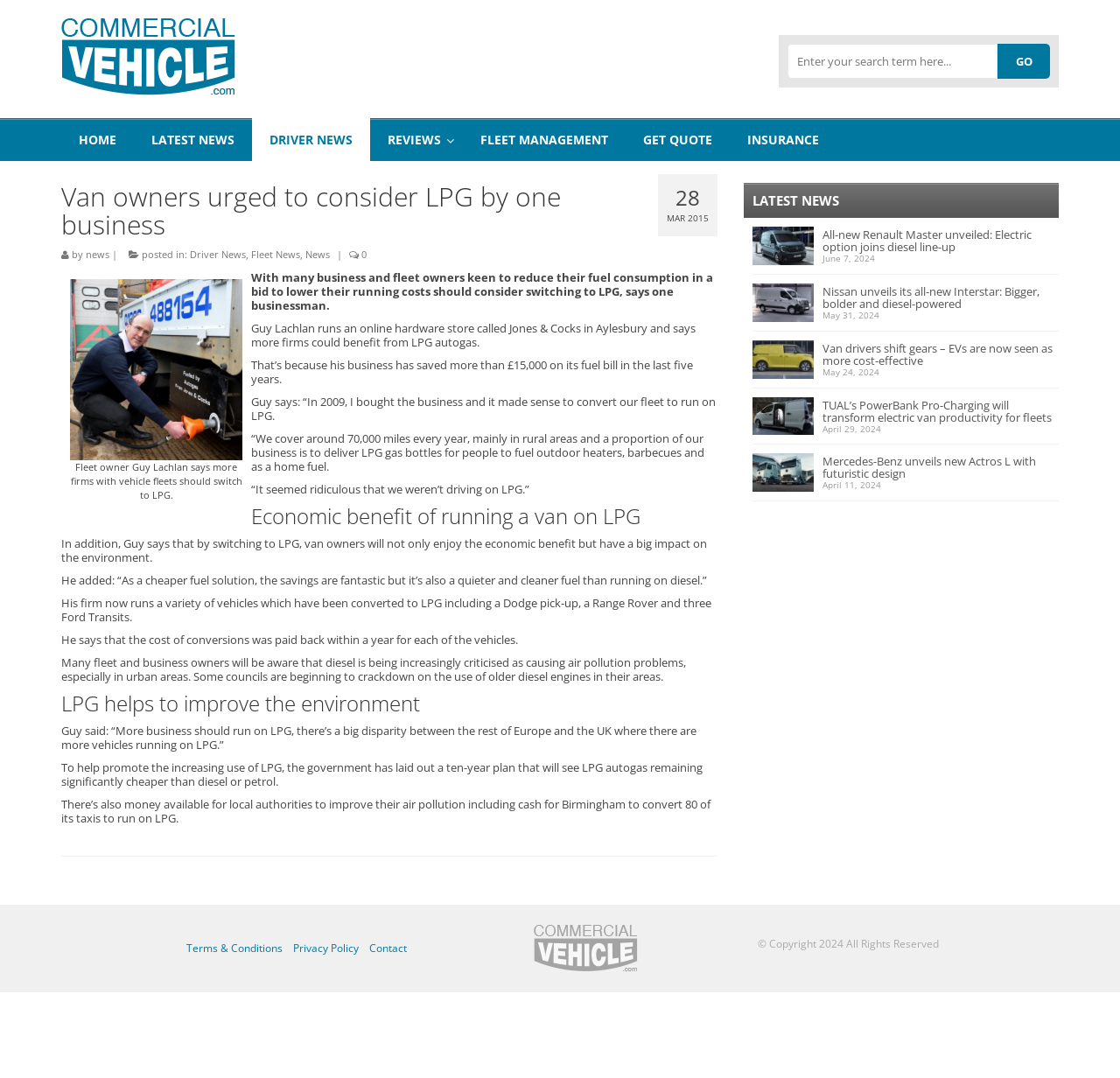Please identify the bounding box coordinates of the element on the webpage that should be clicked to follow this instruction: "Contact the website". The bounding box coordinates should be given as four float numbers between 0 and 1, formatted as [left, top, right, bottom].

[0.325, 0.87, 0.368, 0.89]